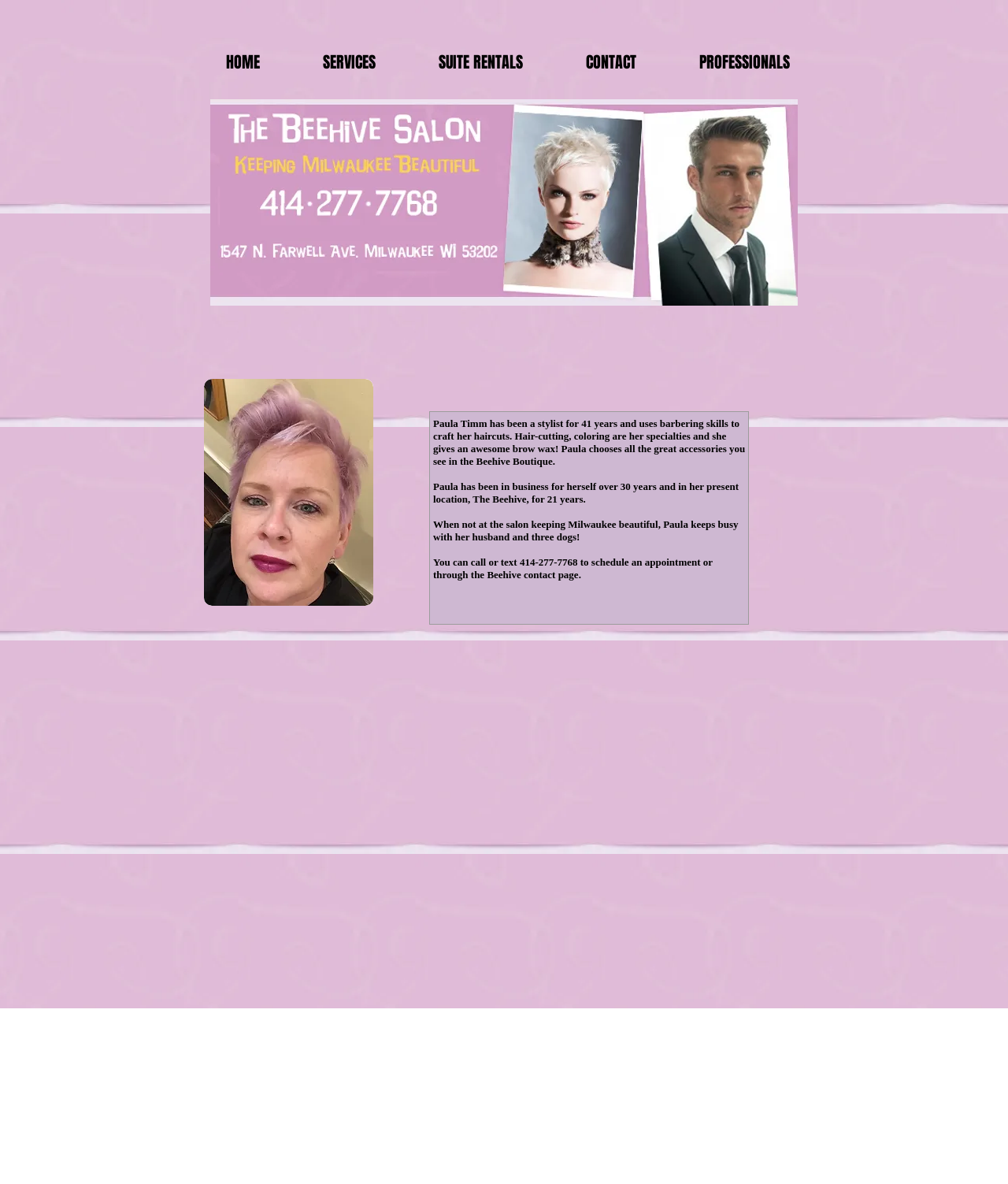What is Paula Timm's profession?
Examine the screenshot and reply with a single word or phrase.

Stylist